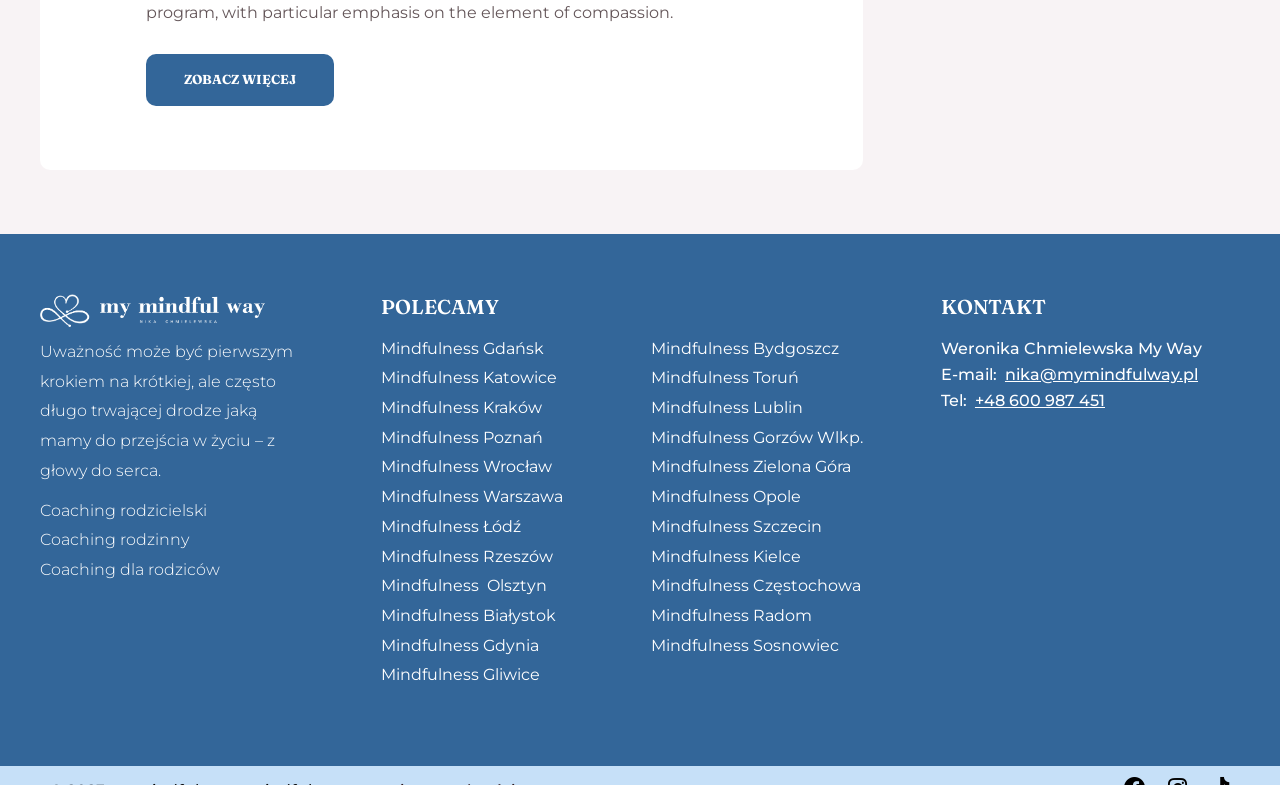How many cities are listed for mindfulness coaching?
From the image, provide a succinct answer in one word or a short phrase.

20